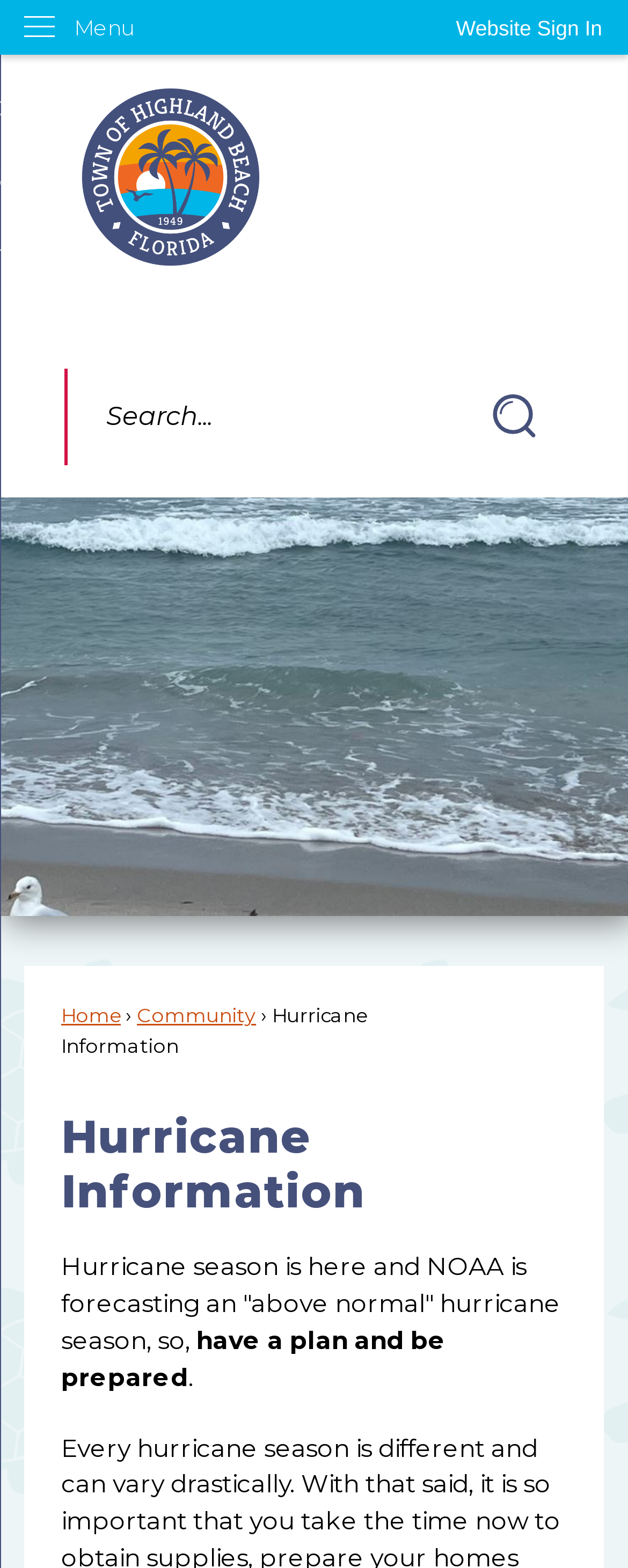Please specify the bounding box coordinates of the clickable region necessary for completing the following instruction: "Sign in to the website". The coordinates must consist of four float numbers between 0 and 1, i.e., [left, top, right, bottom].

[0.685, 0.0, 1.0, 0.036]